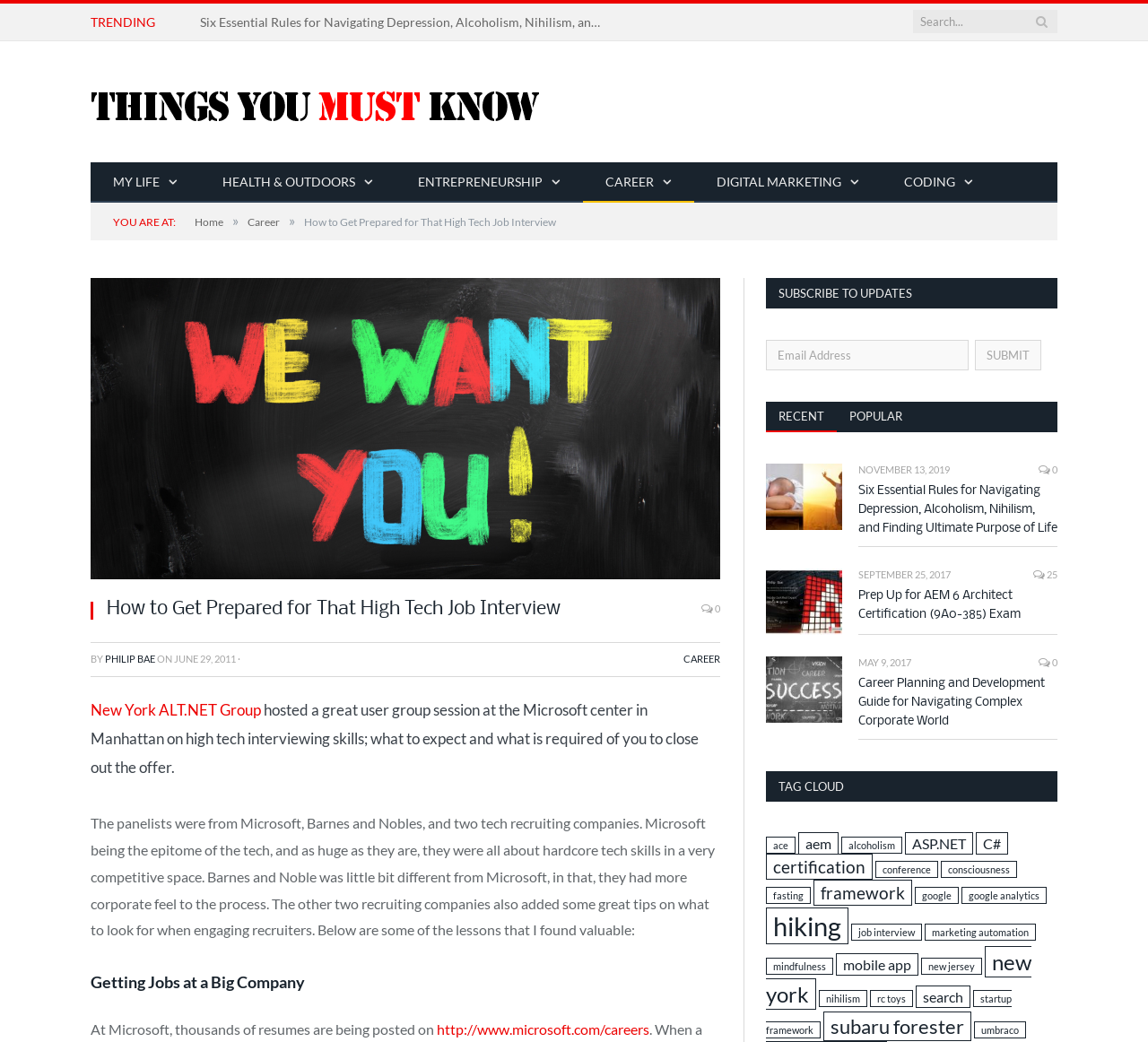Please determine the bounding box coordinates of the clickable area required to carry out the following instruction: "Subscribe to updates". The coordinates must be four float numbers between 0 and 1, represented as [left, top, right, bottom].

[0.667, 0.326, 0.844, 0.355]